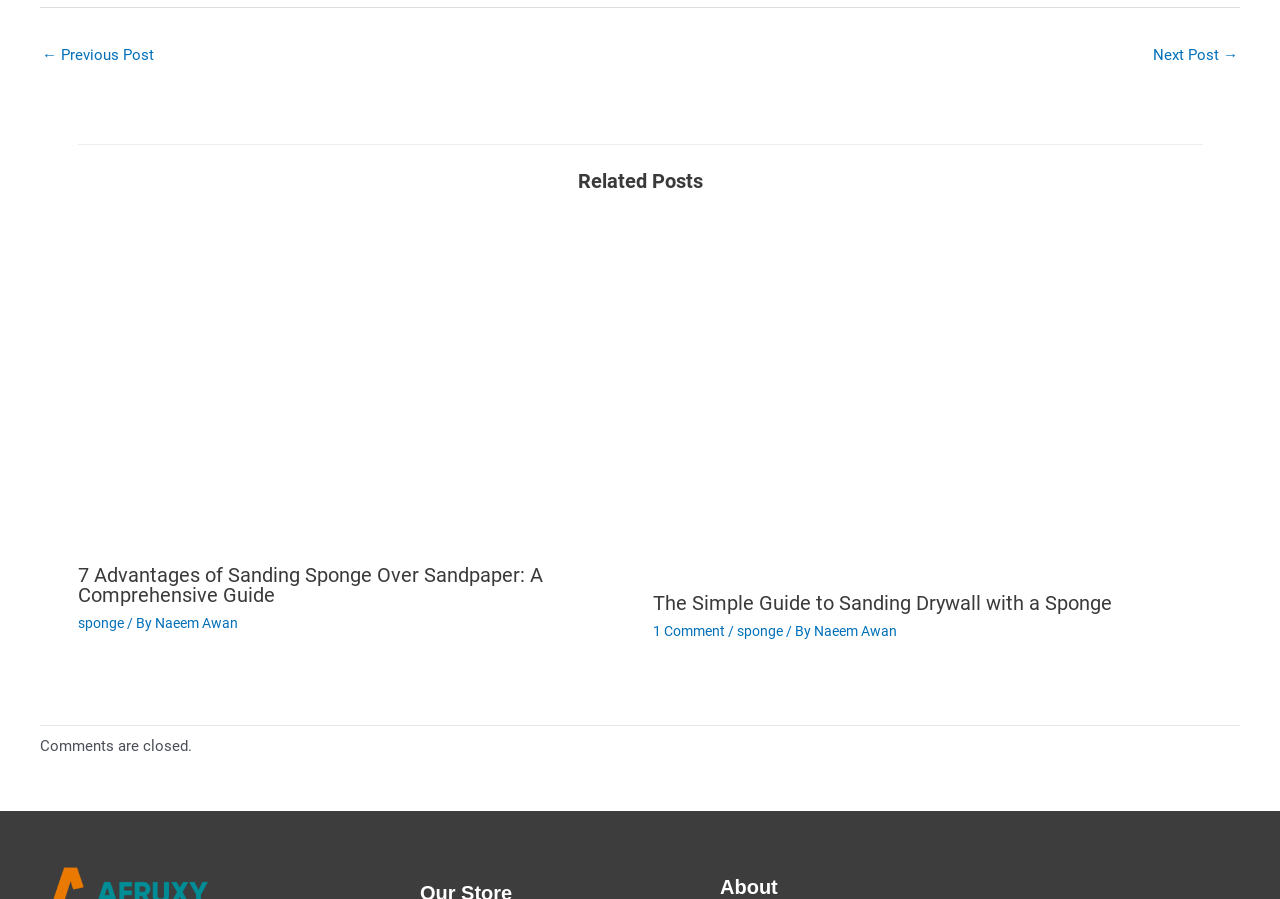Locate the bounding box coordinates of the element's region that should be clicked to carry out the following instruction: "Enter your name". The coordinates need to be four float numbers between 0 and 1, i.e., [left, top, right, bottom].

None